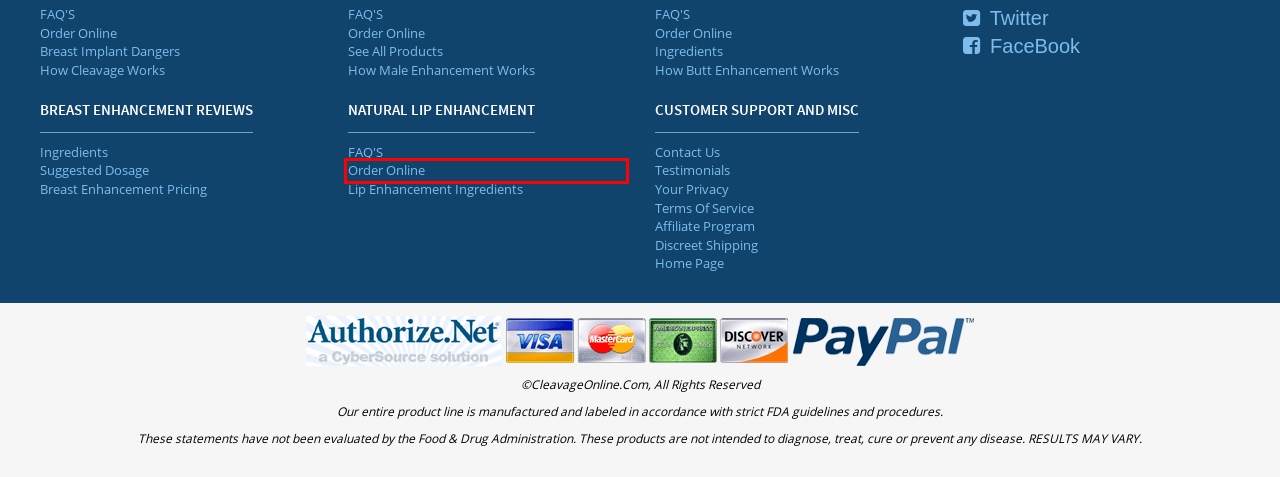Observe the provided screenshot of a webpage that has a red rectangle bounding box. Determine the webpage description that best matches the new webpage after clicking the element inside the red bounding box. Here are the candidates:
A. male enhancement expand faqs
B. bust enhancer - cleavage frequent questions
C. Lip enhancement explosion plumper. Get lip enhancement here!
D. lip enhancement faqs for lip explosion plumper
E. bigger butt with glutimax!
F. breast enhancing pills - dosage and reviews
G. breast enlargement pill pricing, reviews and comparisons
H. buttocks enhancement cream faqs for butt

C